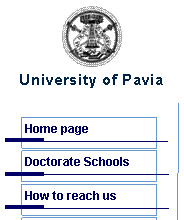Respond with a single word or phrase to the following question: What type of links are below the emblem?

Navigation links